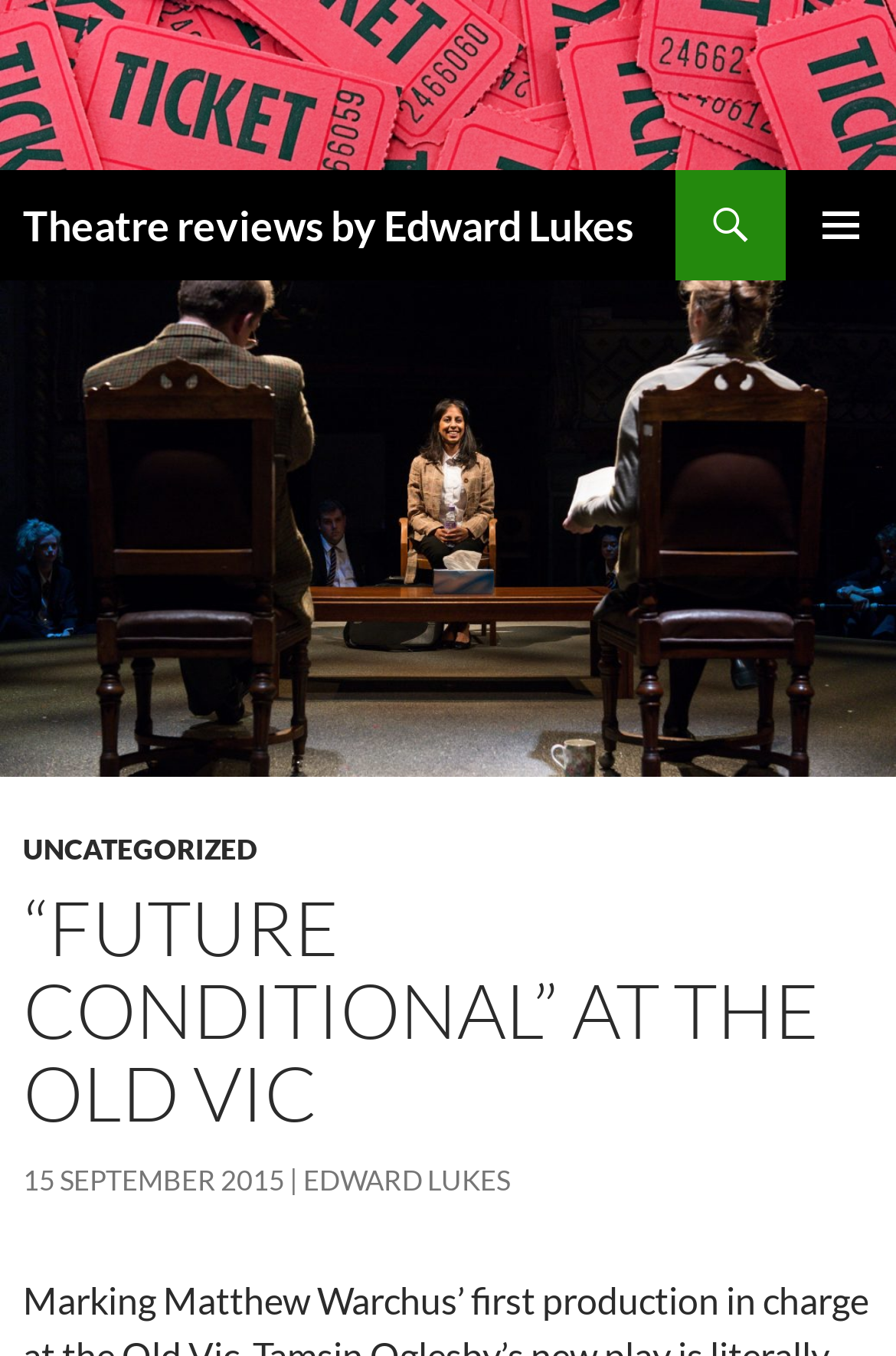Describe all significant elements and features of the webpage.

The webpage is a review of the play "FUTURE CONDITIONAL" by Tamsin Oglesby, under the artistic direction of Matthew Warchus at The Old Vic. At the top of the page, there is a logo and a link to "Theatre reviews by Edward Lukes" on the left side, and a primary menu button on the right side. Below the logo, there is a search link and a "SKIP TO CONTENT" link.

The main content of the page is divided into two sections. The top section has a heading "“FUTURE CONDITIONAL” AT THE OLD VIC" and is followed by a link to "UNCATEGORIZED" on the left side and a link to the date "15 SEPTEMBER 2015" on the right side. The date link also contains a time element.

The bottom section has a heading "Theatre reviews by Edward Lukes" and contains a link to the same title. There is also an image associated with the heading, which spans the entire width of the page.

Overall, the webpage has a simple layout with a clear hierarchy of elements, making it easy to navigate and read.